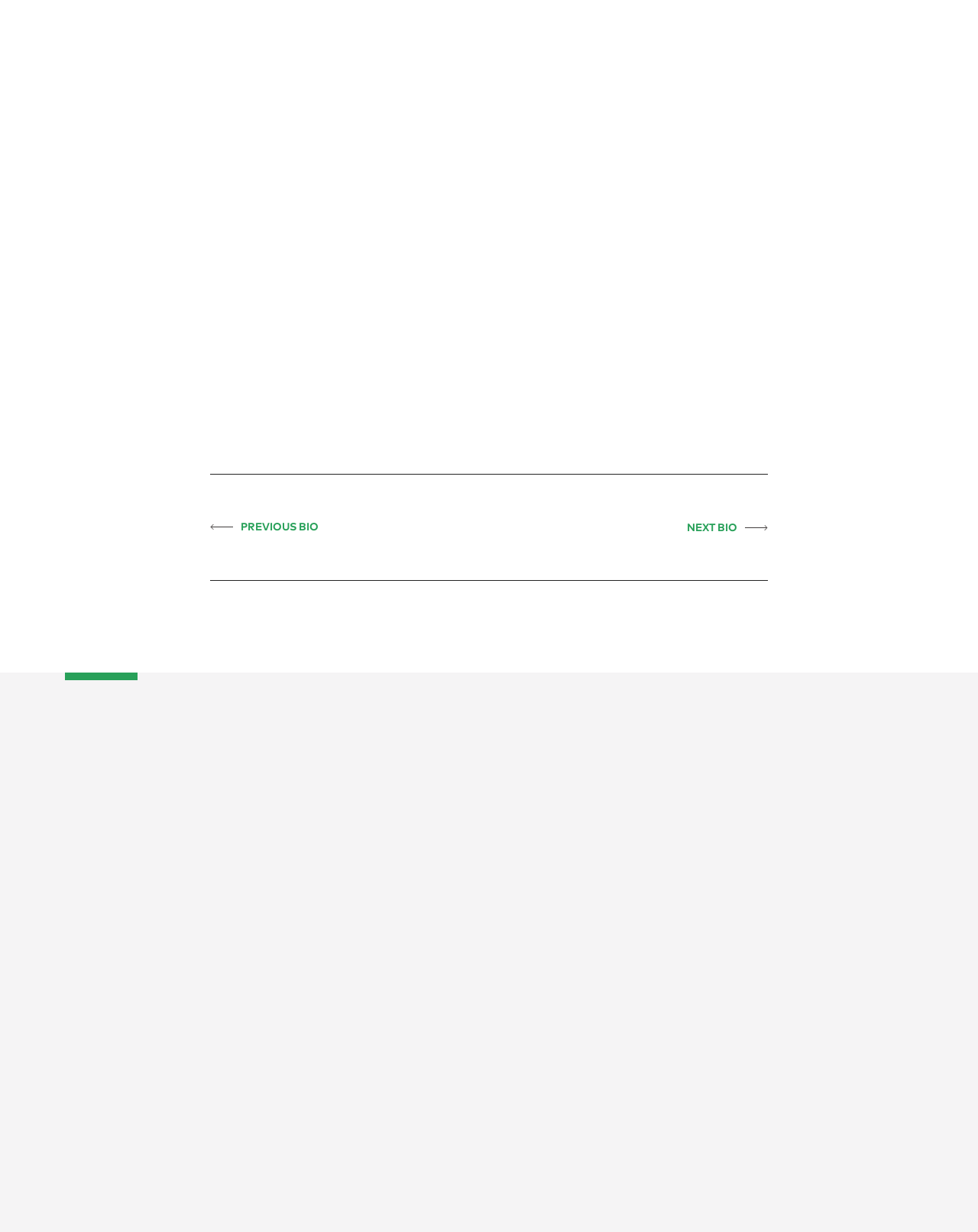Please identify the coordinates of the bounding box for the clickable region that will accomplish this instruction: "Contact Us".

[0.639, 0.738, 0.699, 0.75]